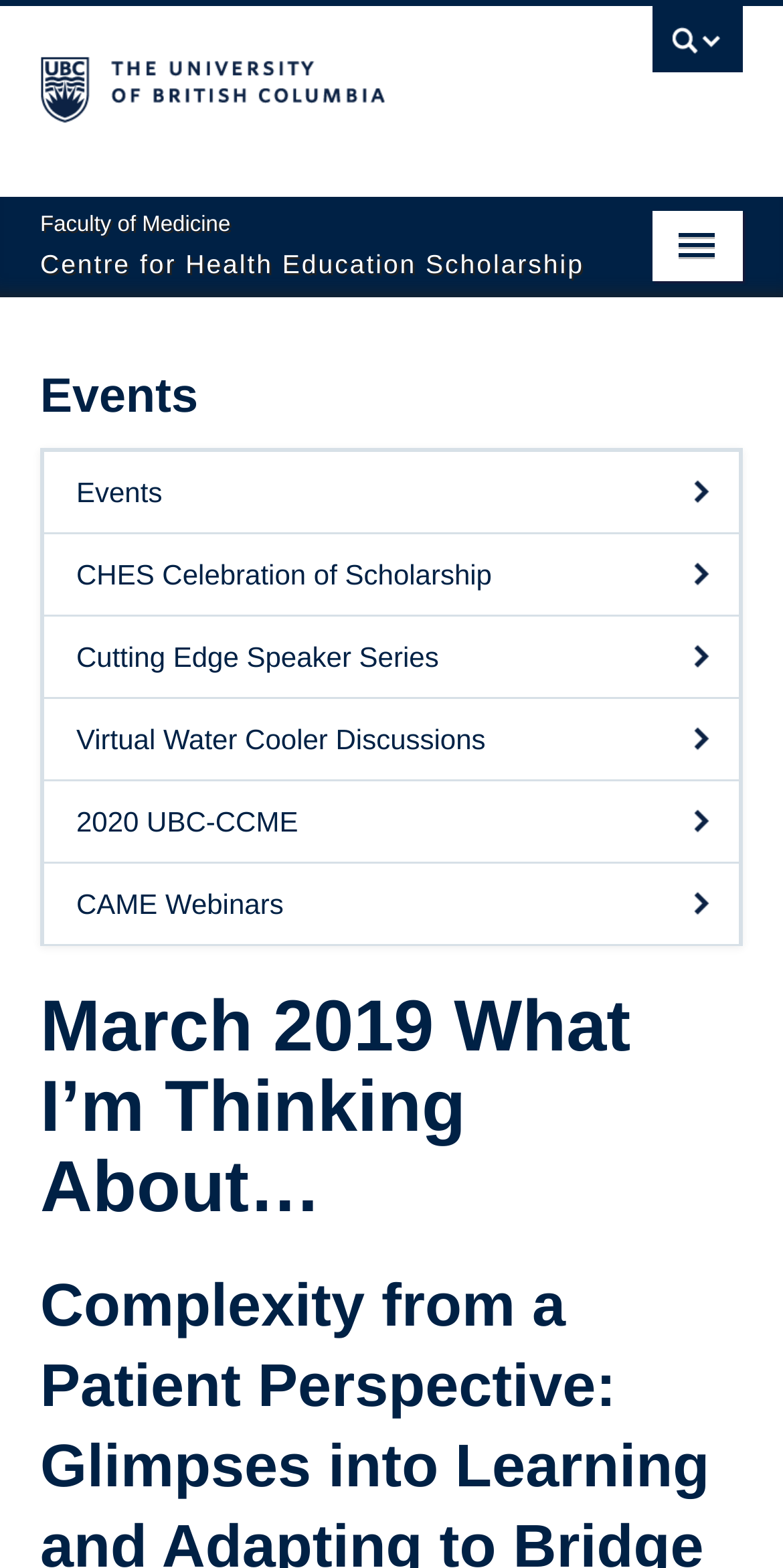Please identify the coordinates of the bounding box for the clickable region that will accomplish this instruction: "search for something".

[0.051, 0.038, 0.949, 0.077]